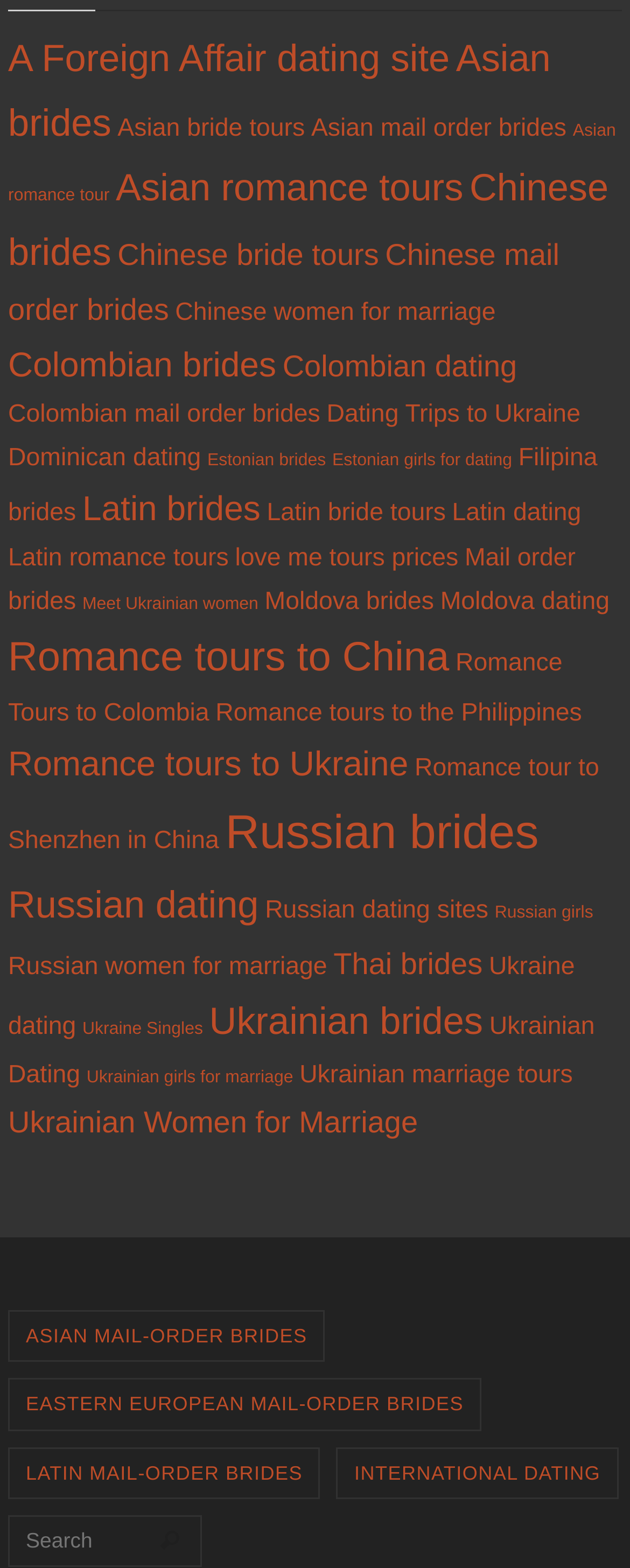Answer this question in one word or a short phrase: What is the category of the link 'Asian brides'?

Asian